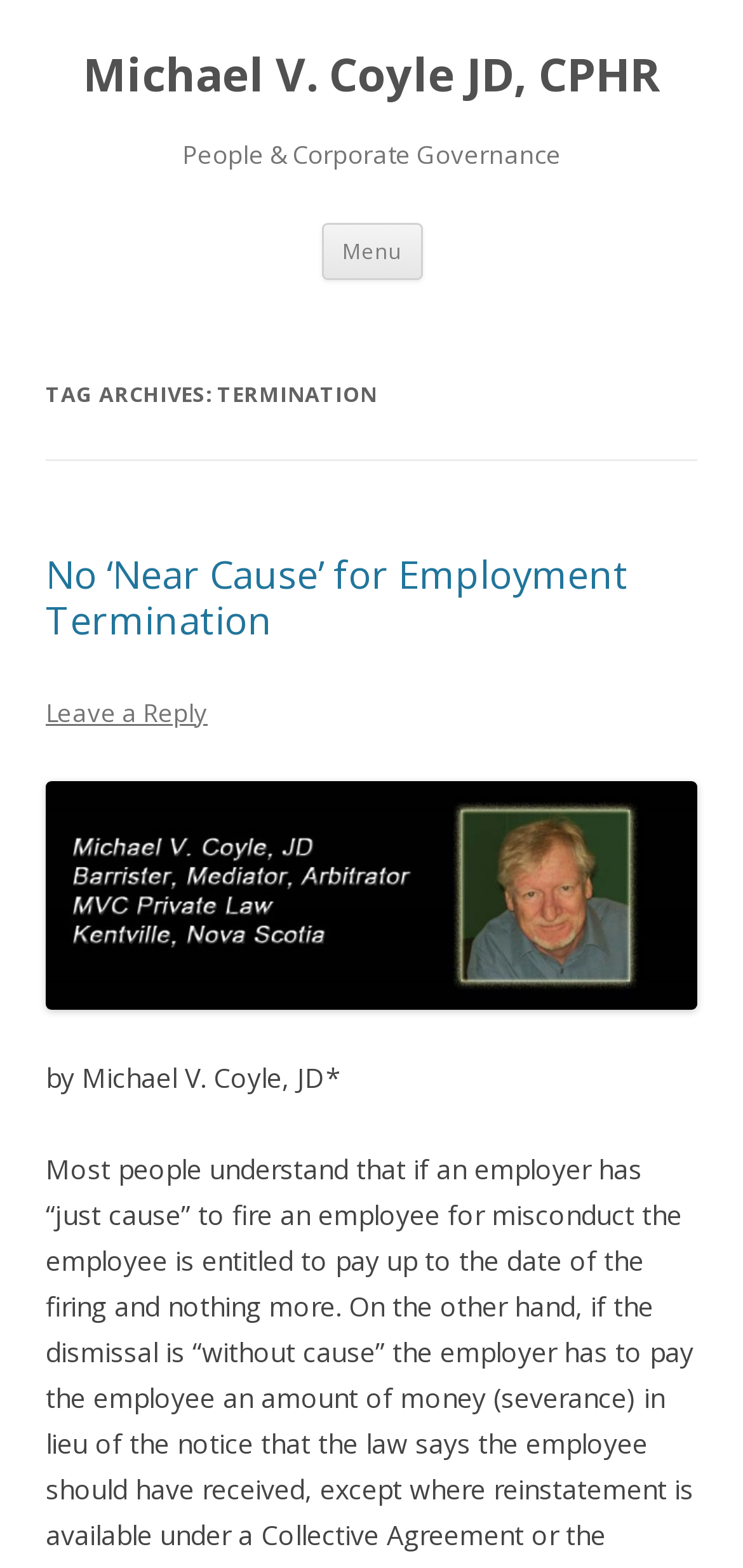Provide the bounding box coordinates of the HTML element this sentence describes: "Leave a Reply".

[0.062, 0.443, 0.279, 0.465]